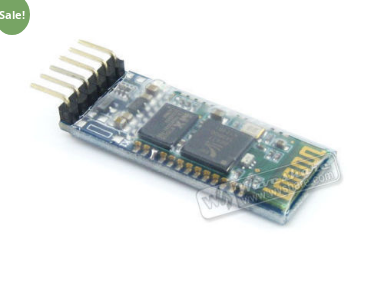Detail every visible element in the image extensively.

The image features a Bluetooth 2.0 Slave UART module, a compact printed circuit board designed for facilitating wireless communication in various electronic projects. It highlights a sleek design with multiple pins for easy connectivity, showcasing its utility for interfacing with microcontrollers and other electronic devices. Prominently visible in the corner of the image is a "Sale!" tag, indicating a special promotional offer. This module is ideal for developers working on Bluetooth-enabled applications, making it a valuable addition to any maker's toolkit.